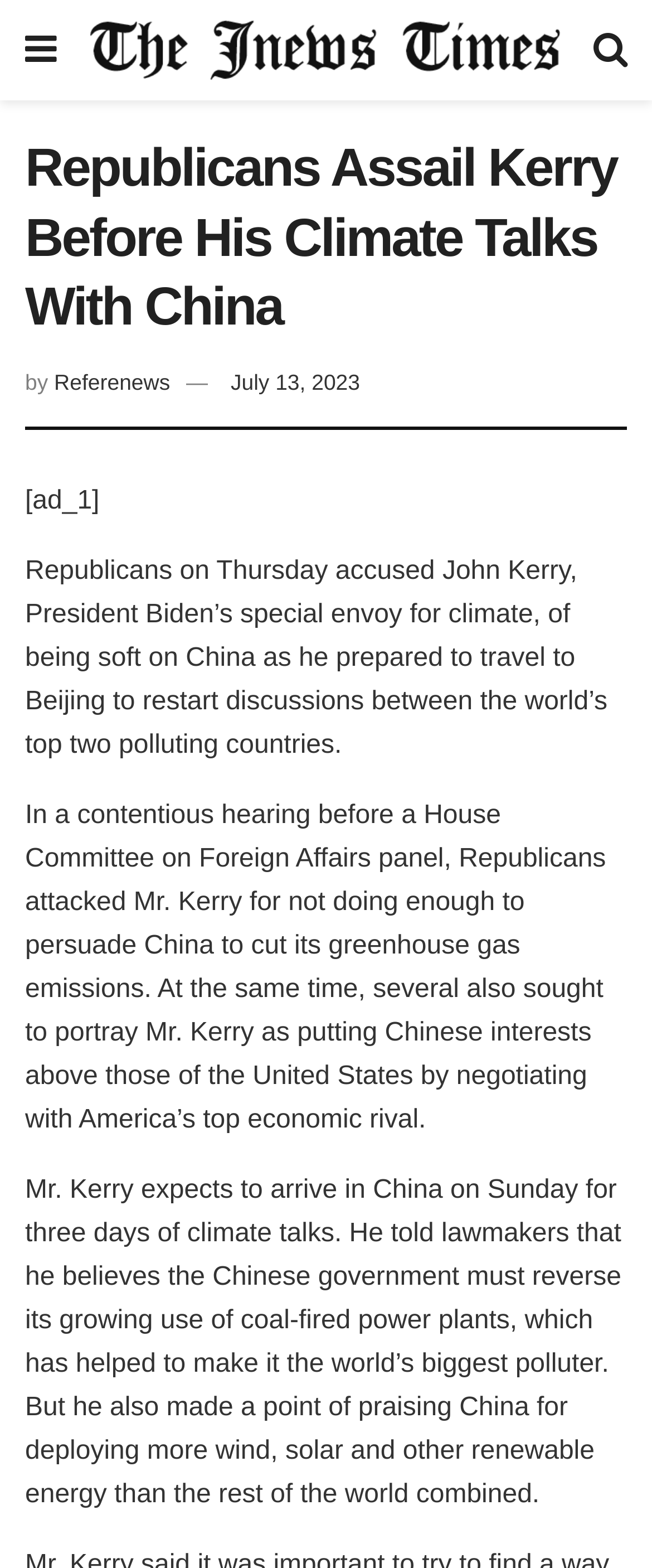Generate a thorough caption that explains the contents of the webpage.

The webpage appears to be a news article about Republicans criticizing John Kerry, President Biden's special envoy for climate, before his climate talks with China. 

At the top of the page, there is a logo of "Referenews" on the left, accompanied by a link to the website. On the right side, there are two icons, one representing a search function and the other representing a user profile or settings. 

Below the logo, the title of the article "Republicans Assail Kerry Before His Climate Talks With China" is prominently displayed. The author of the article is credited as "Referenews" and the date of publication is "July 13, 2023". 

The main content of the article is divided into three paragraphs. The first paragraph explains how Republicans accused John Kerry of being soft on China. The second paragraph describes a contentious hearing before a House Committee on Foreign Affairs panel, where Republicans attacked Mr. Kerry for not doing enough to persuade China to cut its greenhouse gas emissions. The third paragraph discusses Mr. Kerry's expectations for his climate talks with China, including his belief that the Chinese government must reverse its growing use of coal-fired power plants. 

There is an advertisement or sponsored content marked as "[ad_1]" above the main article content.